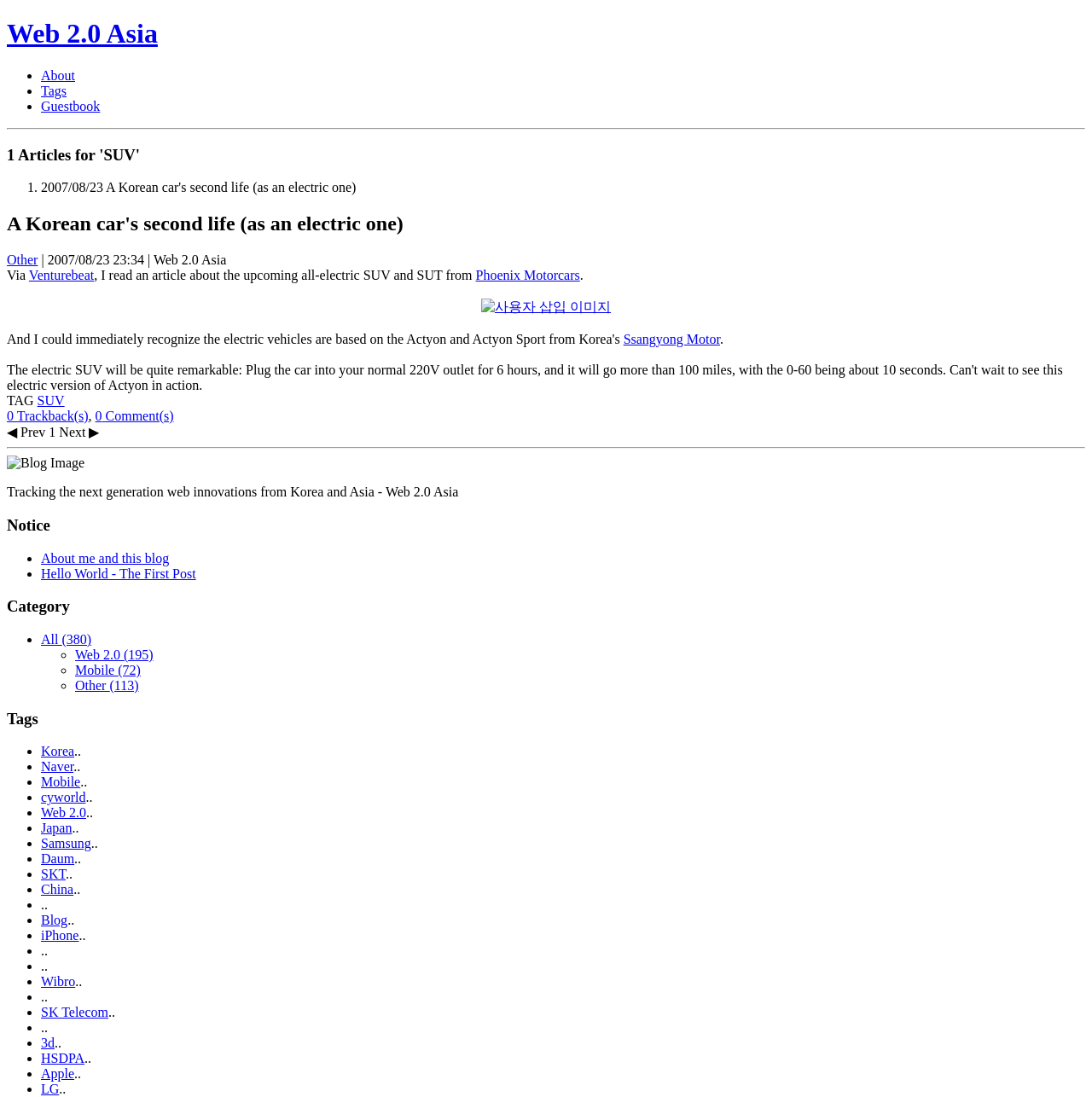Give a detailed account of the webpage.

The webpage is titled "Web 2.0 Asia :: A Korean car's second life (as an electric one)" and has a heading "Web 2.0 Asia" at the top left corner. Below the title, there are three links: "About", "Tags", and "Guestbook", separated by list markers. 

A horizontal separator line divides the top section from the main content. The main content starts with a heading "1 Articles for 'SUV'" followed by a list marker and a static text "2007/08/23". 

Below this, there is a heading "A Korean car's second life (as an electric one)" with links to "Other" and "Web 2.0 Asia" on the same line. The article's content starts with the text "Via Venturebeat, I read an article about the upcoming all-electric SUV and SUT from Phoenix Motorcars." and continues with more text and links to "Ssangyong Motor". 

There is an image on the right side of the article, labeled "사용자 삽입 이미지". The article is followed by a section with the heading "TAG" and a link to "SUV". 

At the bottom of the page, there are navigation links "◀ Prev" and "Next ▶" and a horizontal separator line. Below this, there is an image labeled "Blog Image" and a static text "Tracking the next generation web innovations from Korea and Asia - Web 2.0 Asia". 

The page also has several sections with headings "Notice", "Category", and "Tags", each containing lists of links and list markers. The "Category" section has links to "All", "Web 2.0", "Mobile", and "Other" categories. The "Tags" section has a long list of links to various tags, including "Korea", "Naver", "Mobile", "cyworld", "Web 2.0", "Japan", "Samsung", "Daum", "SKT", and "China".